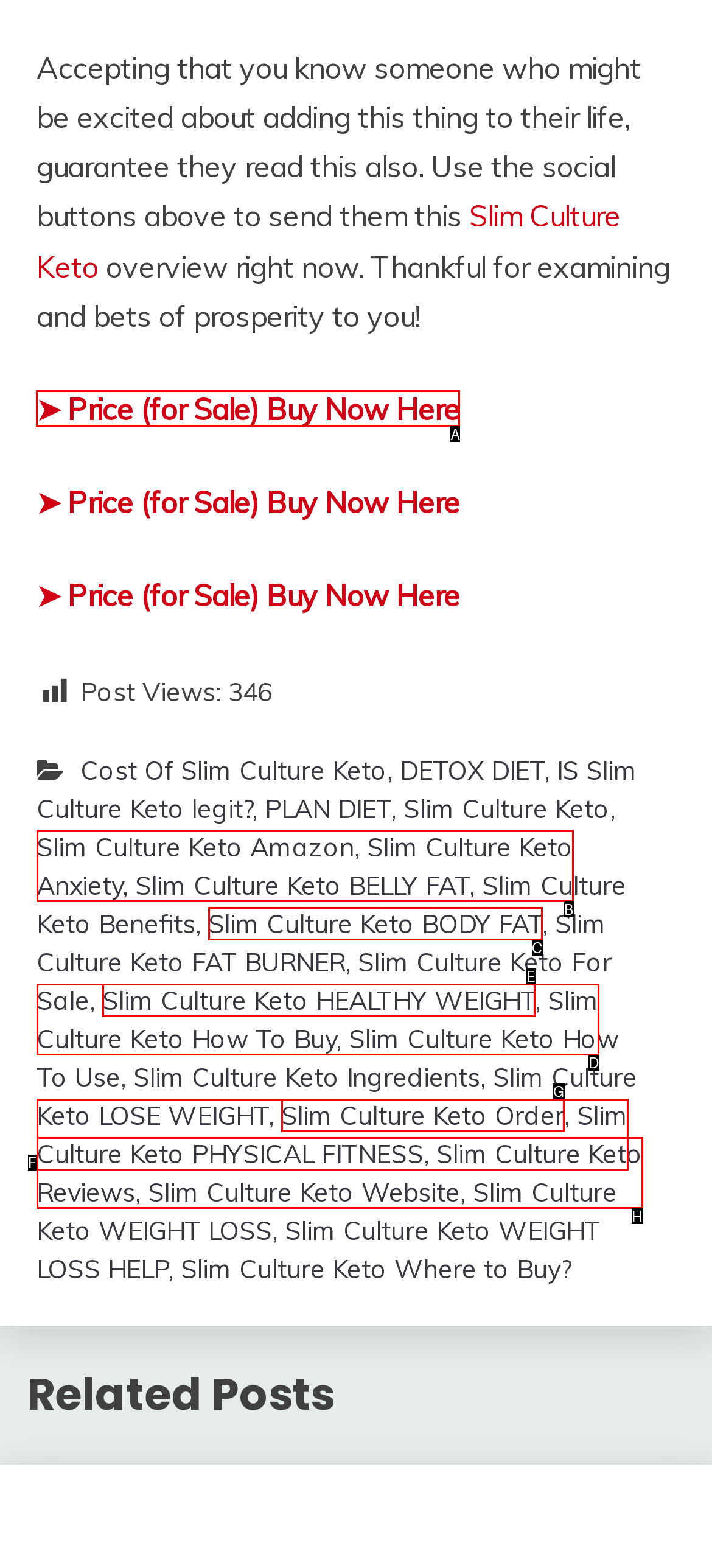Identify the HTML element I need to click to complete this task: Check the price by clicking '➤ Price (for Sale) Buy Now Here' Provide the option's letter from the available choices.

A